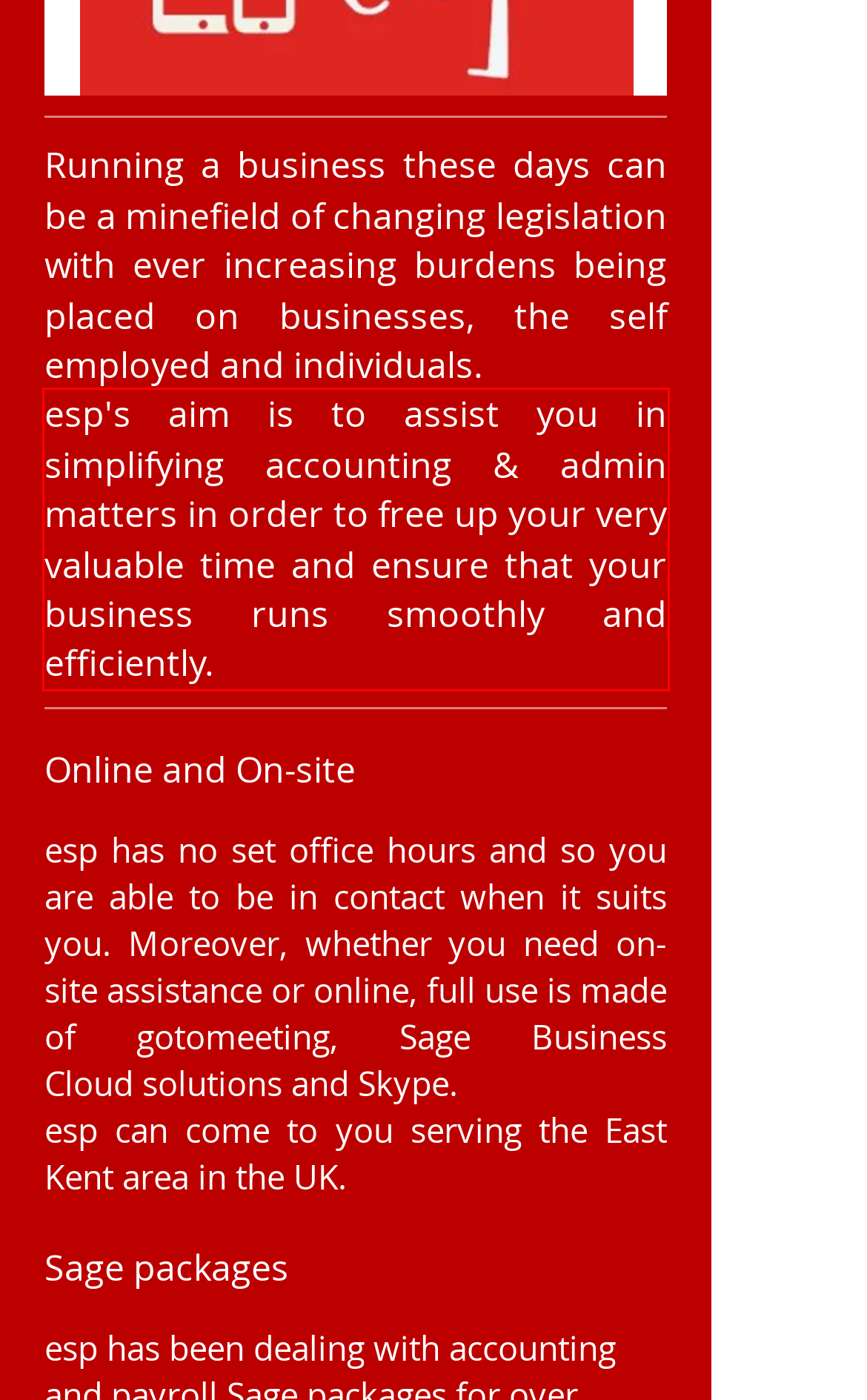Given a screenshot of a webpage, identify the red bounding box and perform OCR to recognize the text within that box.

esp's aim is to assist you in simplifying accounting & admin matters in order to free up your very valuable time and ensure that your business runs smoothly and efficiently.